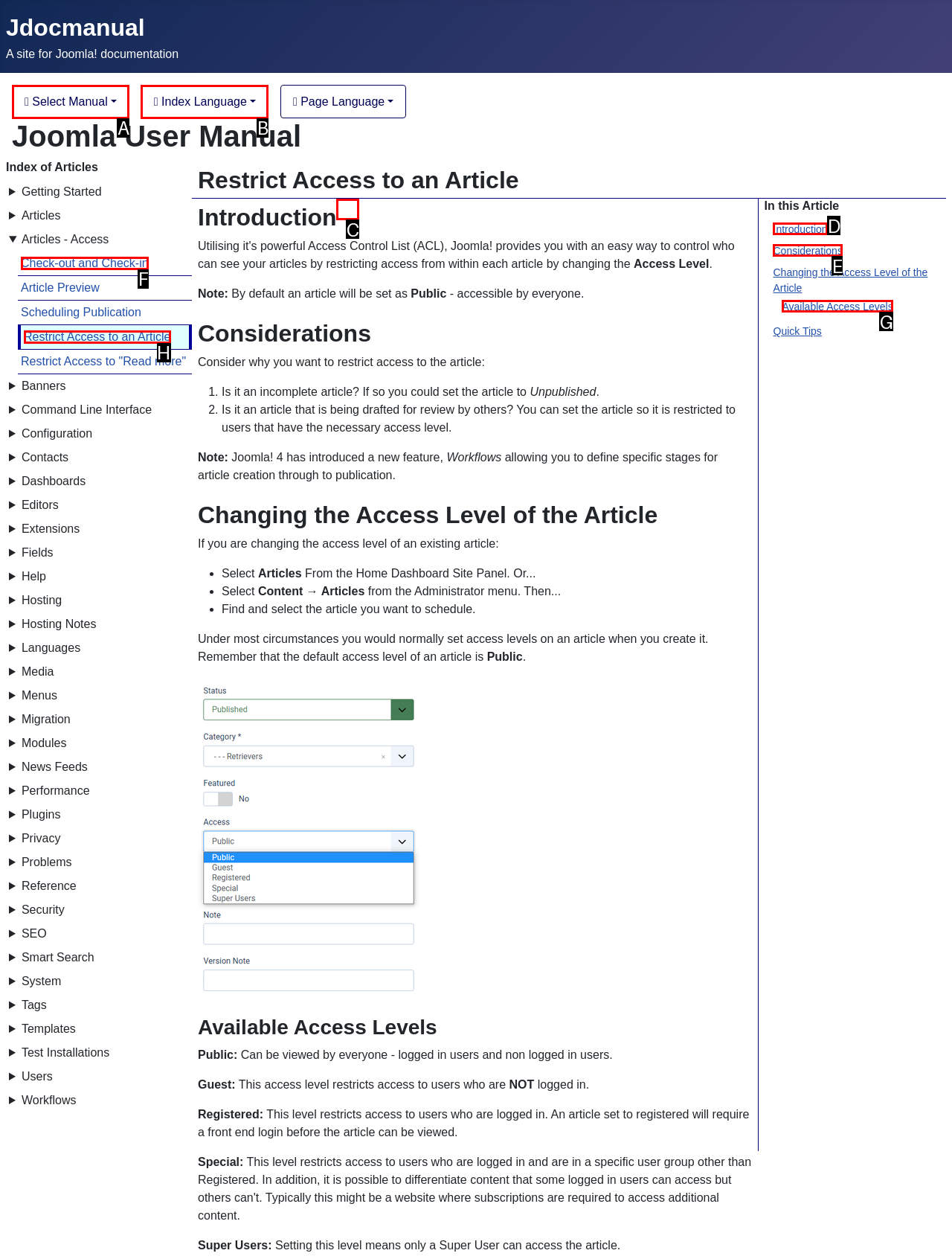Please indicate which HTML element should be clicked to fulfill the following task: Check out and check in. Provide the letter of the selected option.

F